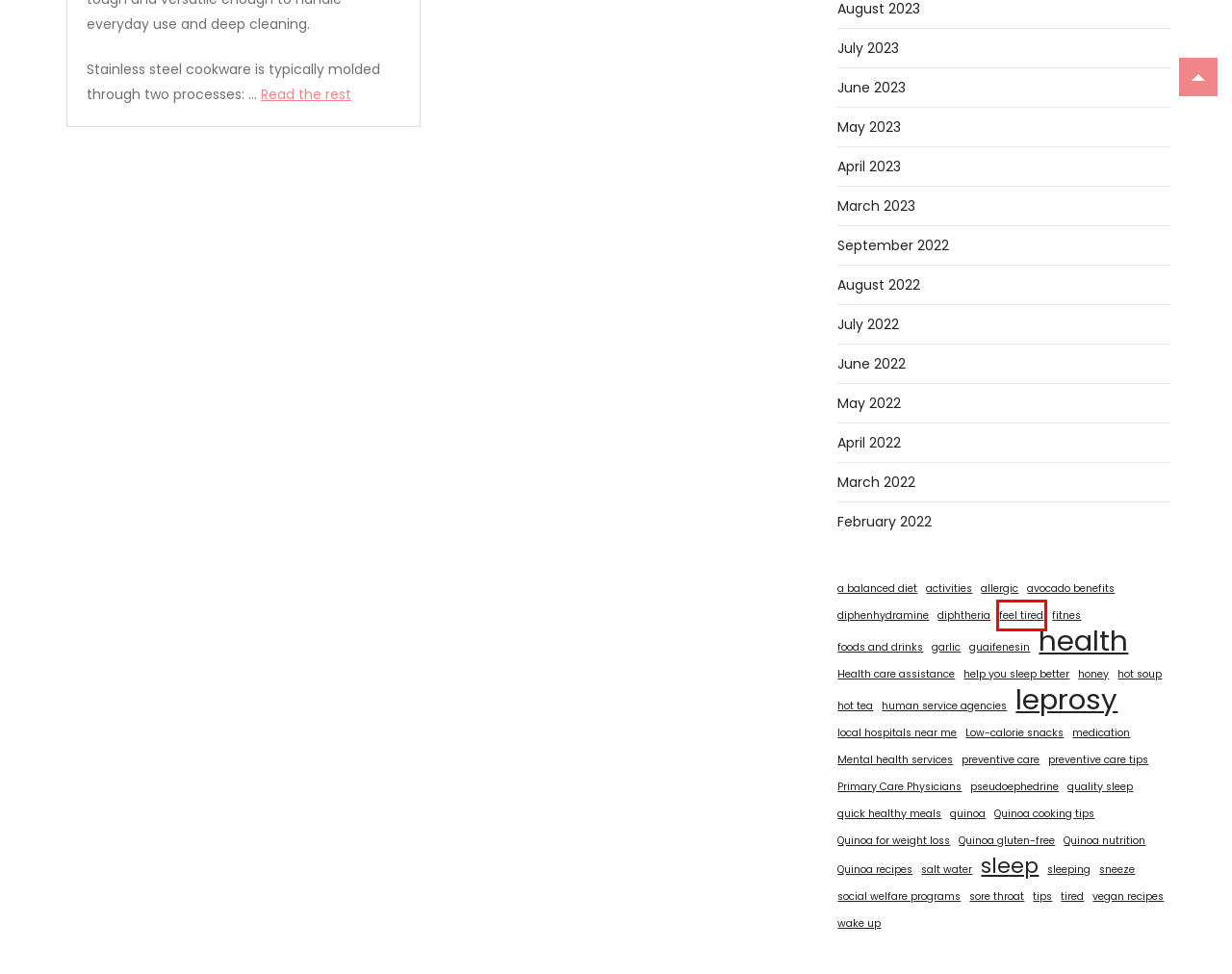Look at the given screenshot of a webpage with a red rectangle bounding box around a UI element. Pick the description that best matches the new webpage after clicking the element highlighted. The descriptions are:
A. Mental health services - Health Assistant
B. garlic - Health Assistant
C. Low-calorie snacks - Health Assistant
D. feel tired - Health Assistant
E. sore throat - Health Assistant
F. preventive care tips - Health Assistant
G. sleep - Health Assistant
H. sneeze - Health Assistant

D